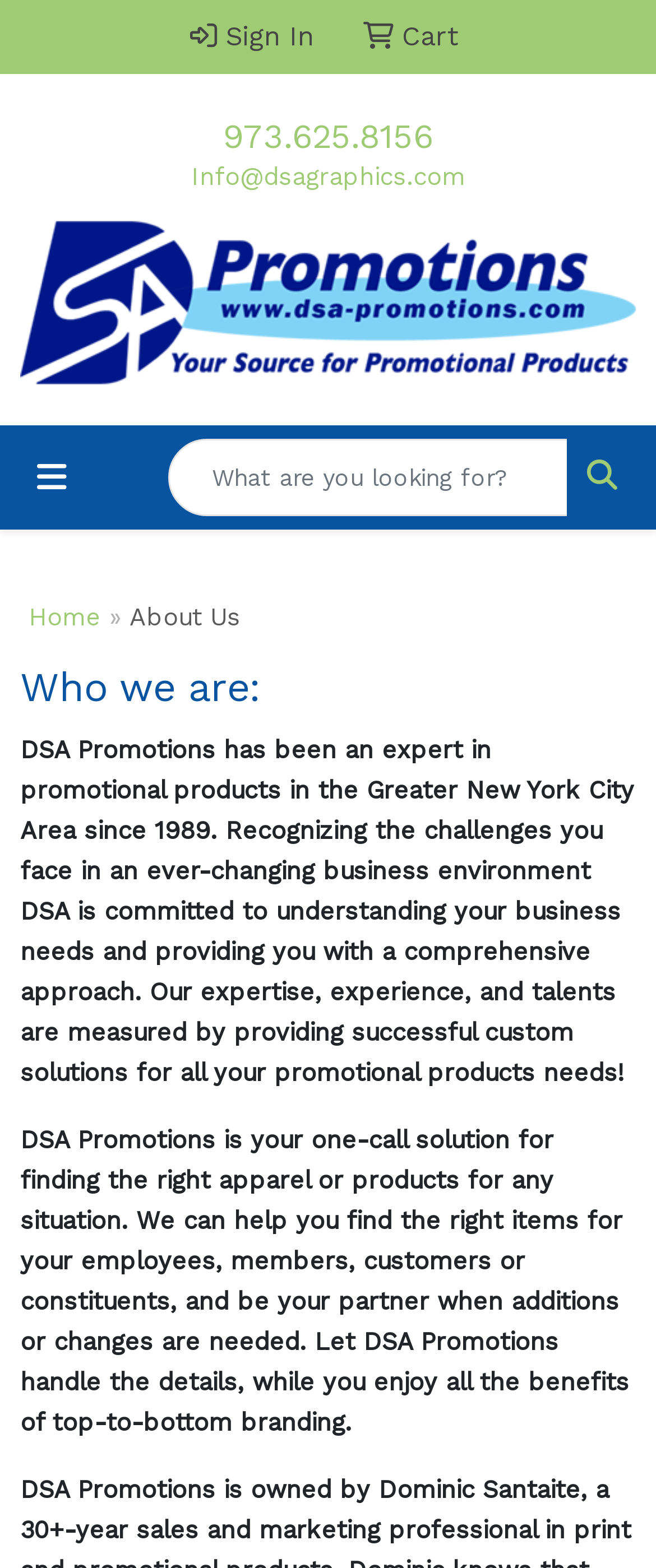What is the email address of DSA Promotions?
Please give a detailed answer to the question using the information shown in the image.

I found the email address by looking at the top navigation bar, where I saw a link with the text 'Info@dsagraphics.com', which is likely the email address of the company.